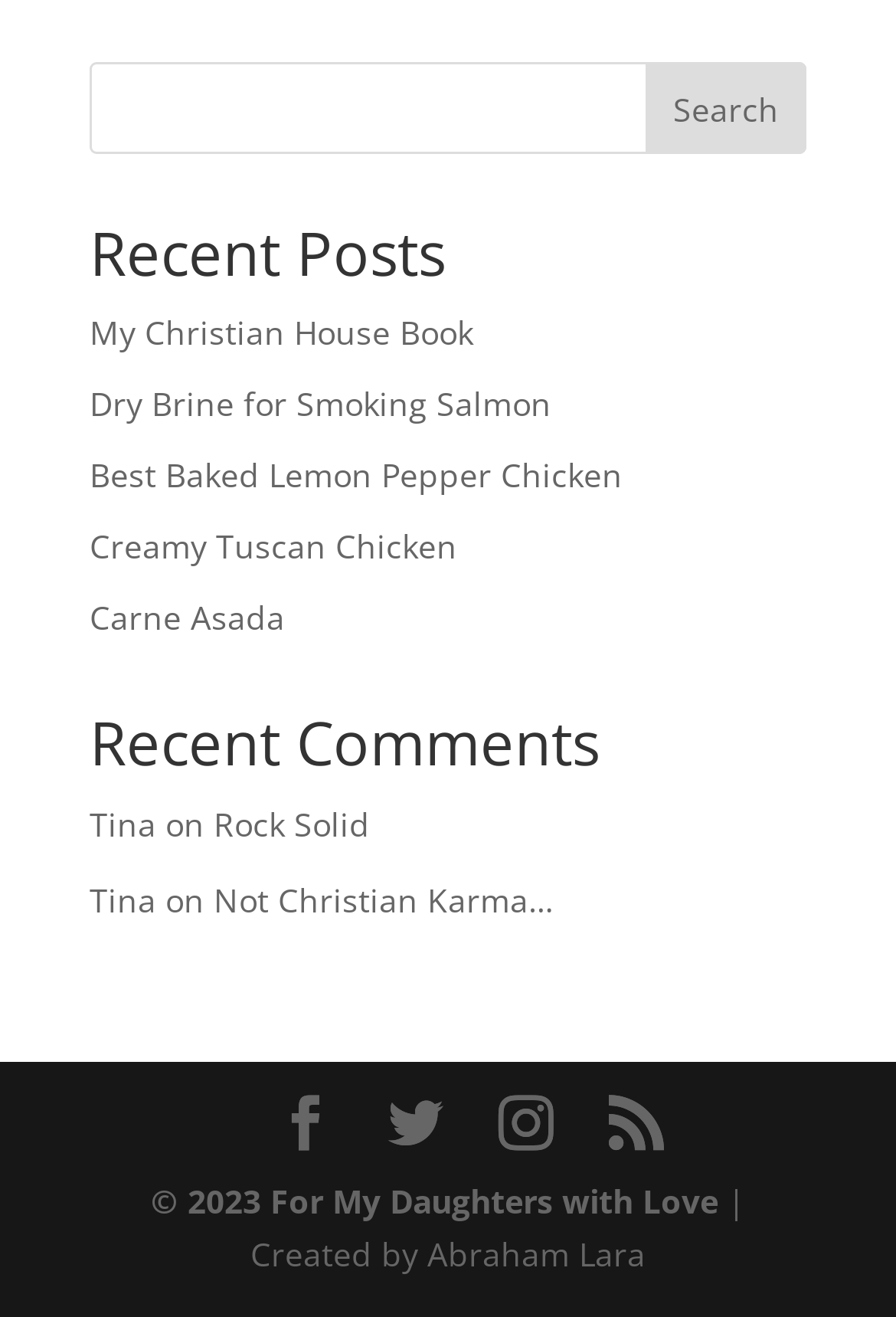Given the element description: "My Christian House Book", predict the bounding box coordinates of this UI element. The coordinates must be four float numbers between 0 and 1, given as [left, top, right, bottom].

[0.1, 0.236, 0.528, 0.27]